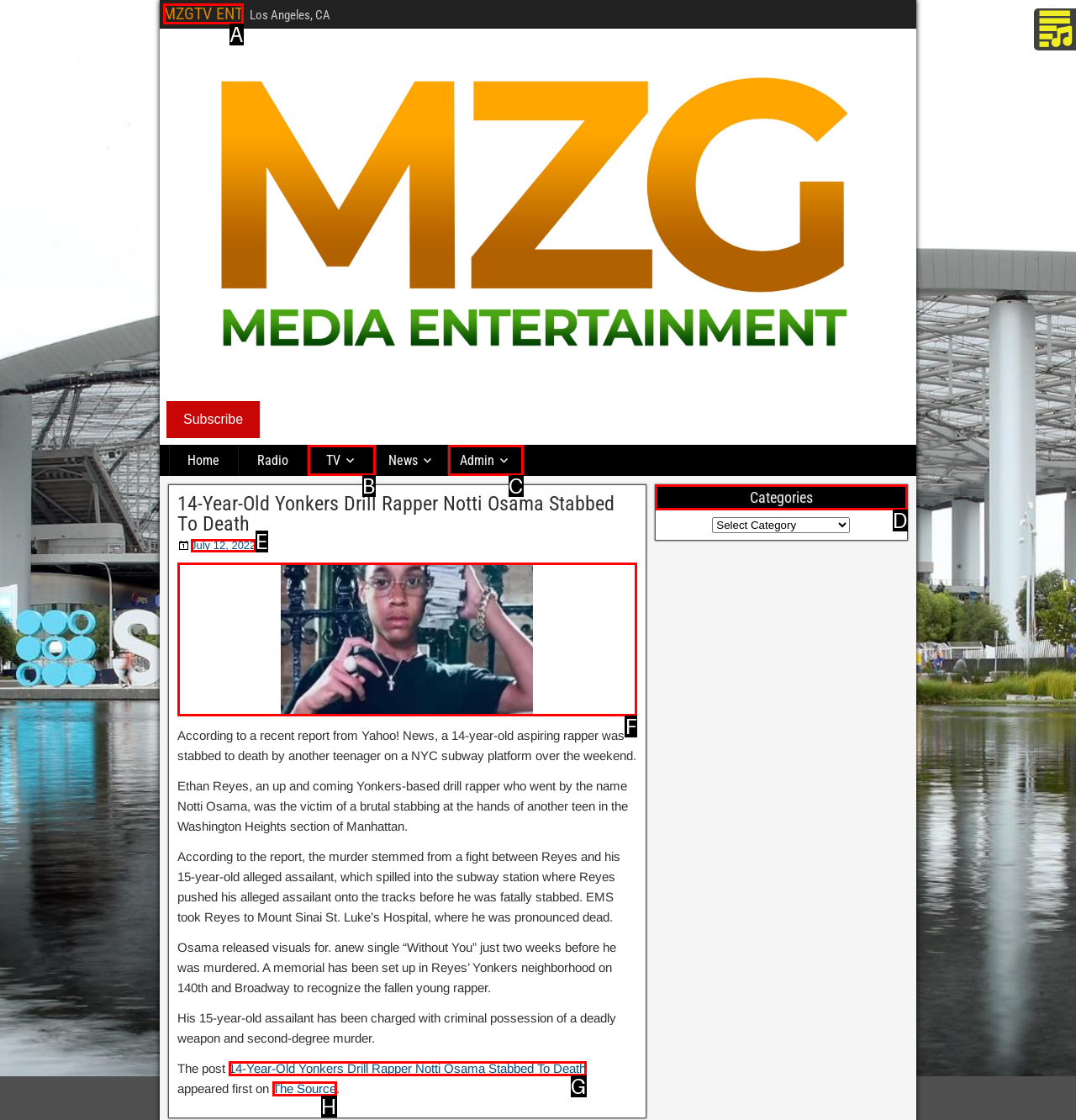Which HTML element should be clicked to fulfill the following task: Click on the 'Categories' heading?
Reply with the letter of the appropriate option from the choices given.

D